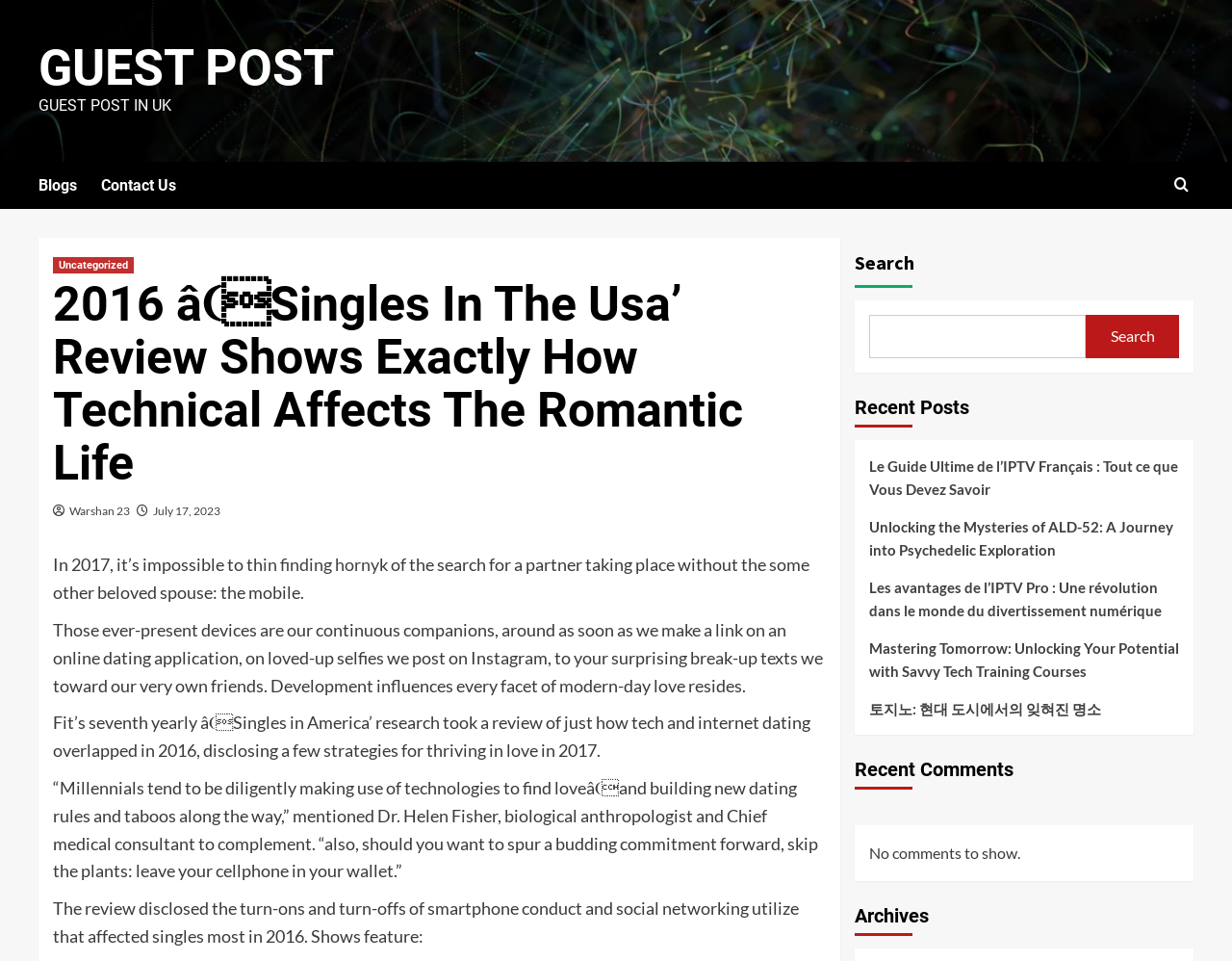Who is the biological anthropologist mentioned in the article?
Refer to the image and give a detailed answer to the query.

Dr. Helen Fisher is the biological anthropologist and Chief medical consultant to Match, who commented on the study's findings, stating that millennials are using technology to find love and creating new dating rules and taboos.